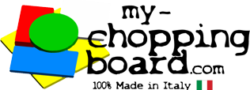Where are the custom chopping boards made?
Refer to the image and provide a thorough answer to the question.

The tagline '100% Made in Italy' underscores the authenticity and quality of their offerings, appealing to customers who value craftsmanship and local production.